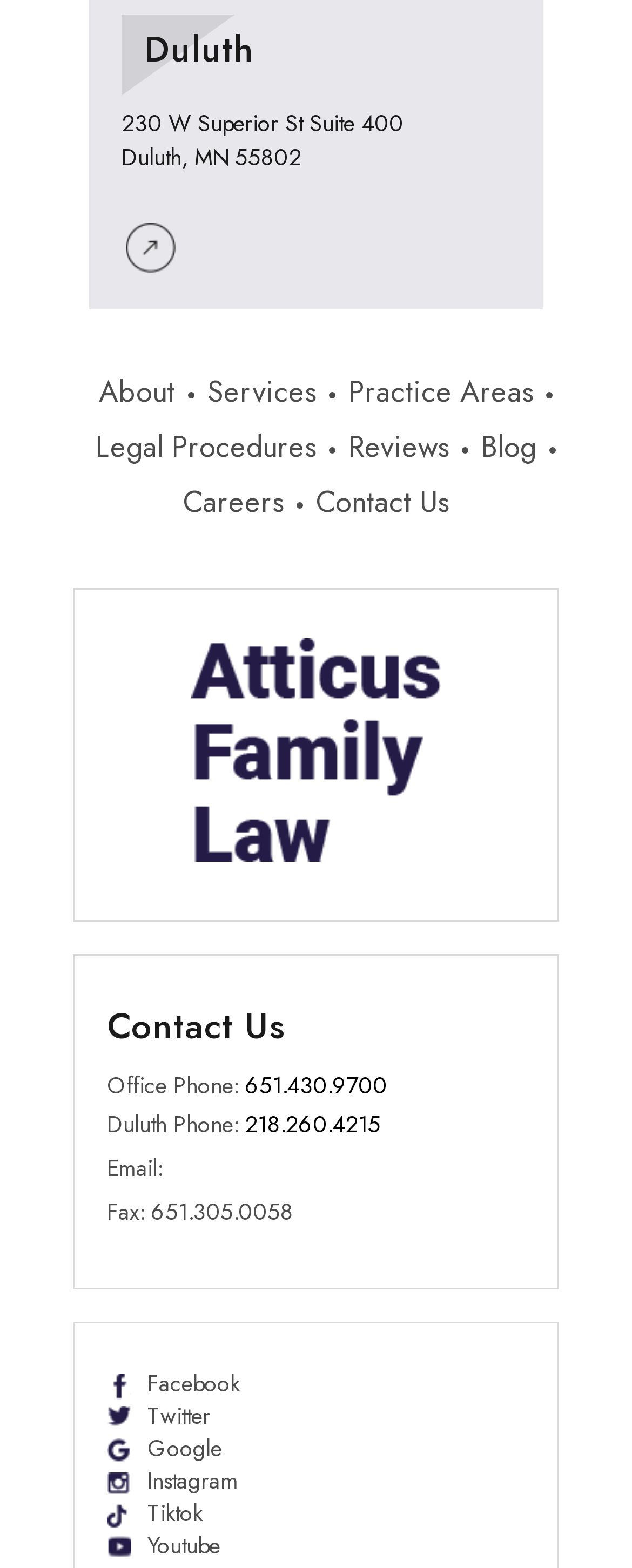Based on the element description: "alt="Atticus Family Law"", identify the bounding box coordinates for this UI element. The coordinates must be four float numbers between 0 and 1, listed as [left, top, right, bottom].

[0.303, 0.532, 0.697, 0.556]